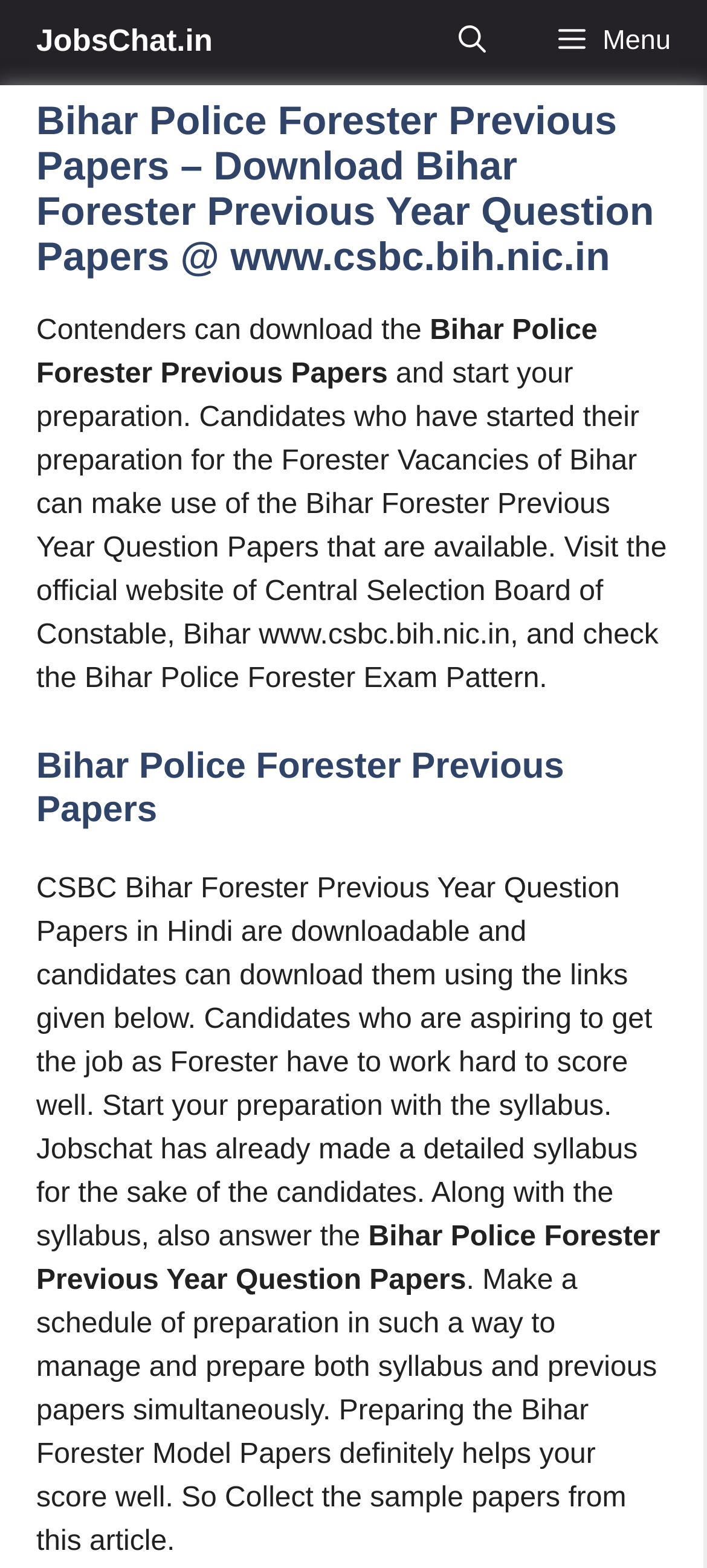Explain in detail what is displayed on the webpage.

The webpage is about Bihar Police Forester Previous Papers, providing resources for candidates preparing for the Forester exam. At the top, there is a large header that spans almost the entire width of the page, displaying the title "Bihar Police Forester Previous Papers – Download Bihar Forester Previous Year Question Papers @ www.csbc.bih.nic.in". 

Below the header, there are four paragraphs of text. The first paragraph is a brief introduction, stating that contenders can download the previous papers and start their preparation. The second paragraph provides more information about the exam, including the official website of the Central Selection Board of Constable, Bihar, and the exam pattern. 

The third paragraph is about the availability of previous year question papers in Hindi, which can be downloaded using the links provided. It also advises candidates to work hard and prepare with the syllabus, which is available on the website Jobschat. The fourth and final paragraph emphasizes the importance of preparing with the previous year question papers and creating a schedule to manage both the syllabus and previous papers simultaneously.

There are no images on the page, and the layout is dominated by text, with headings and paragraphs arranged in a clear and organized manner.